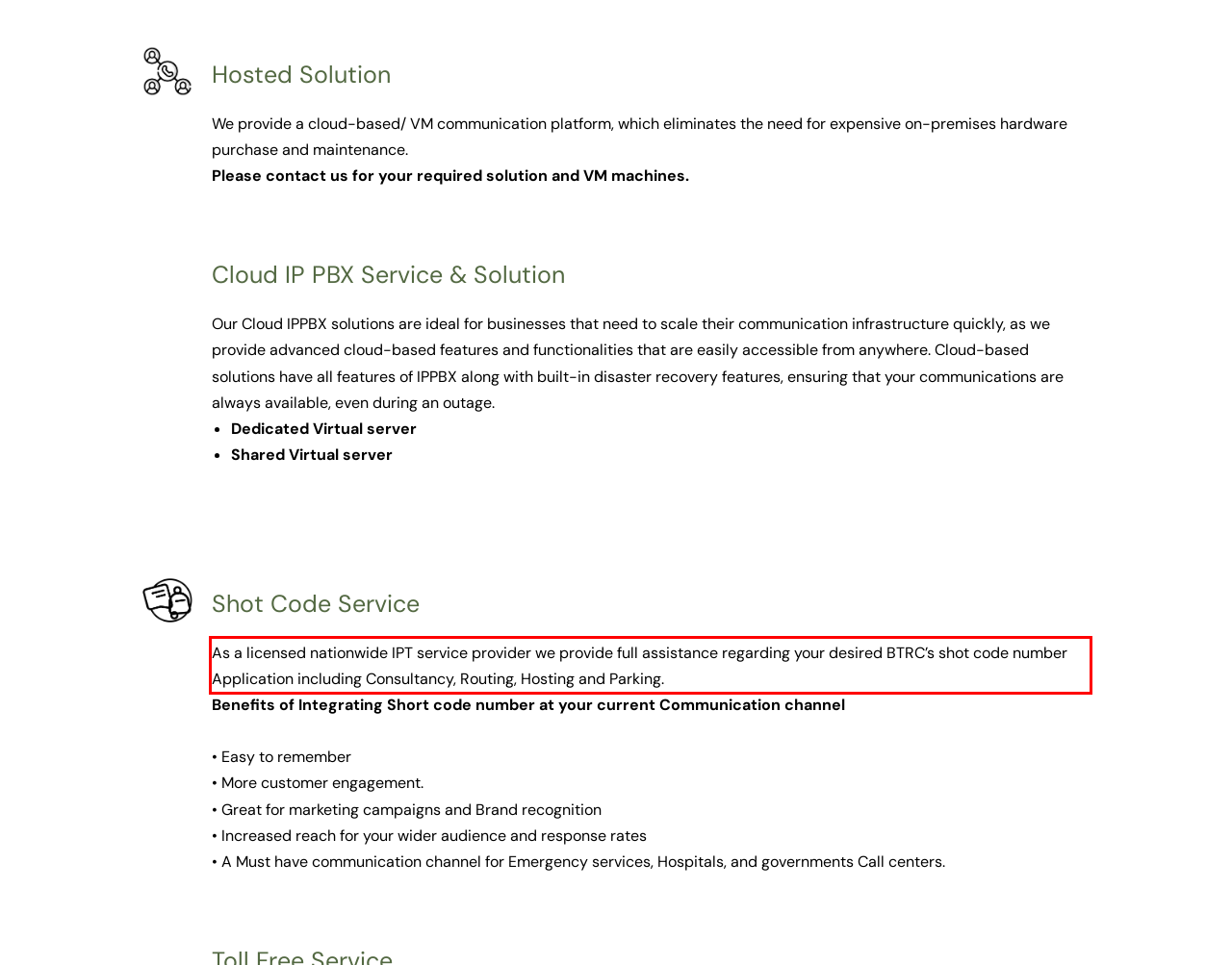Given a screenshot of a webpage, identify the red bounding box and perform OCR to recognize the text within that box.

As a licensed nationwide IPT service provider we provide full assistance regarding your desired BTRC’s shot code number Application including Consultancy, Routing, Hosting and Parking.